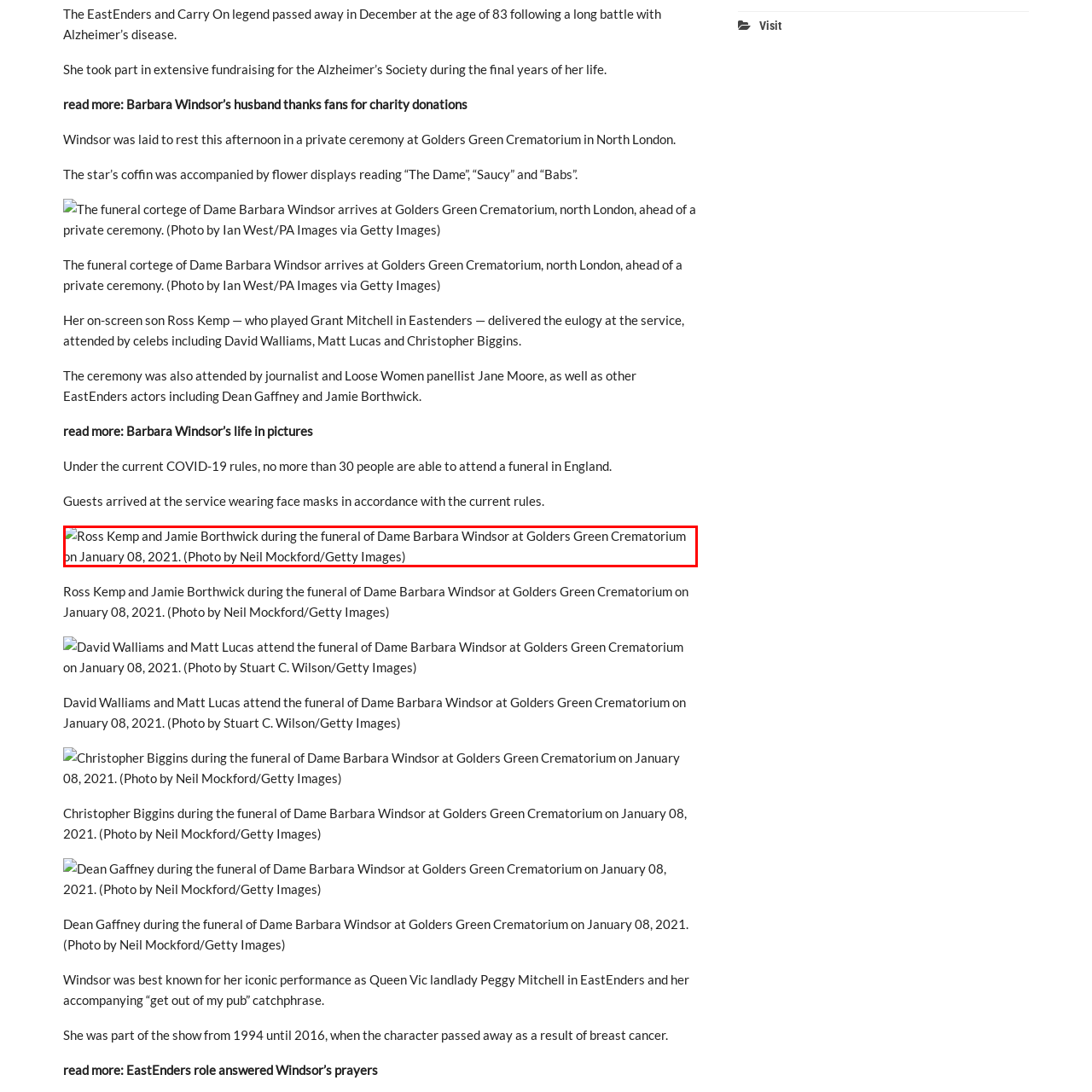Please analyze the portion of the image highlighted by the red bounding box and respond to the following question with a detailed explanation based on what you see: What is the date of Dame Barbara Windsor's funeral?

The caption provides the specific date of Dame Barbara Windsor's funeral, which is January 8, 2021, indicating when the event took place.